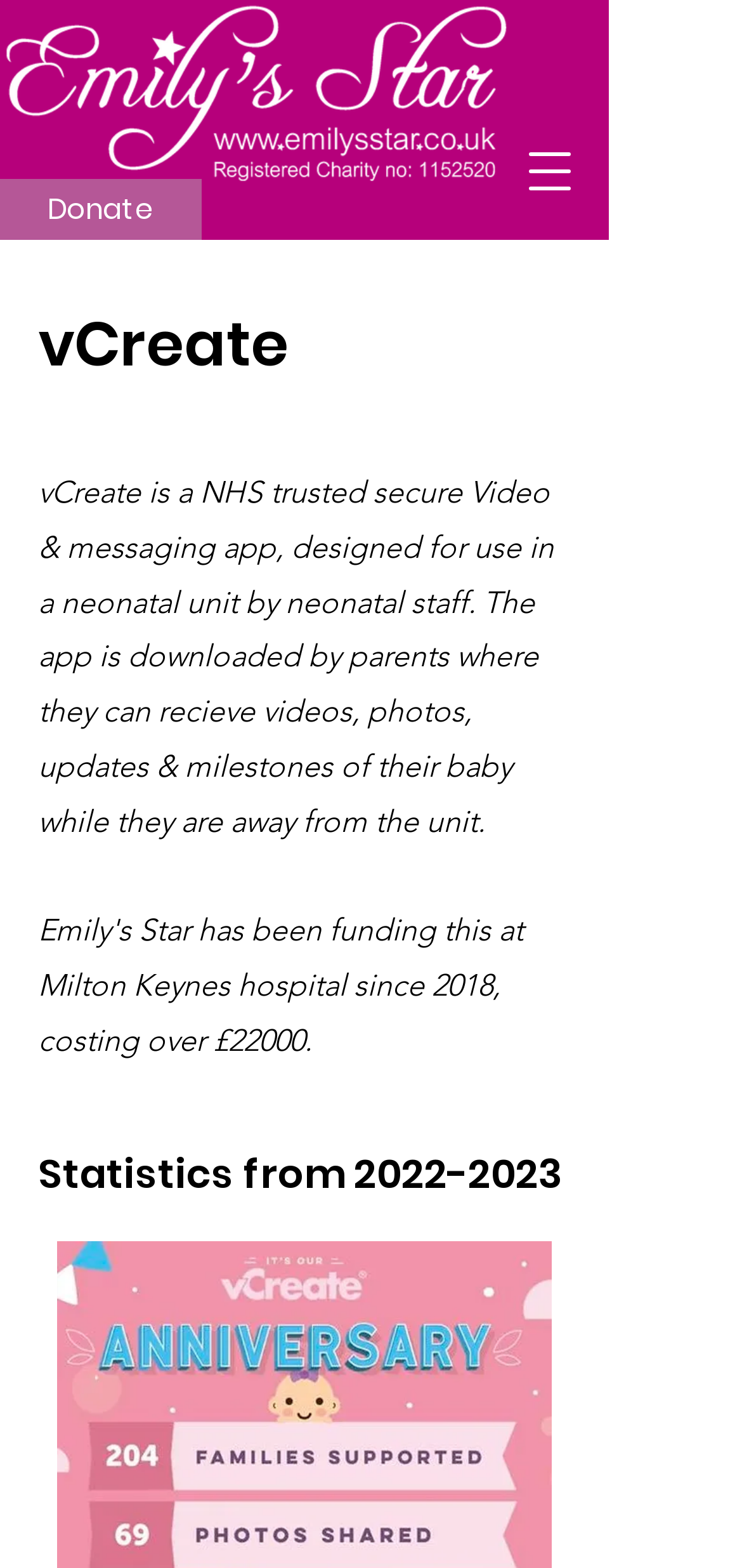What is the purpose of the vCreate app?
Look at the webpage screenshot and answer the question with a detailed explanation.

Based on the webpage content, the vCreate app is designed for use in a neonatal unit by neonatal staff, and allows parents to receive videos, photos, updates, and milestones of their baby while they are away from the unit.